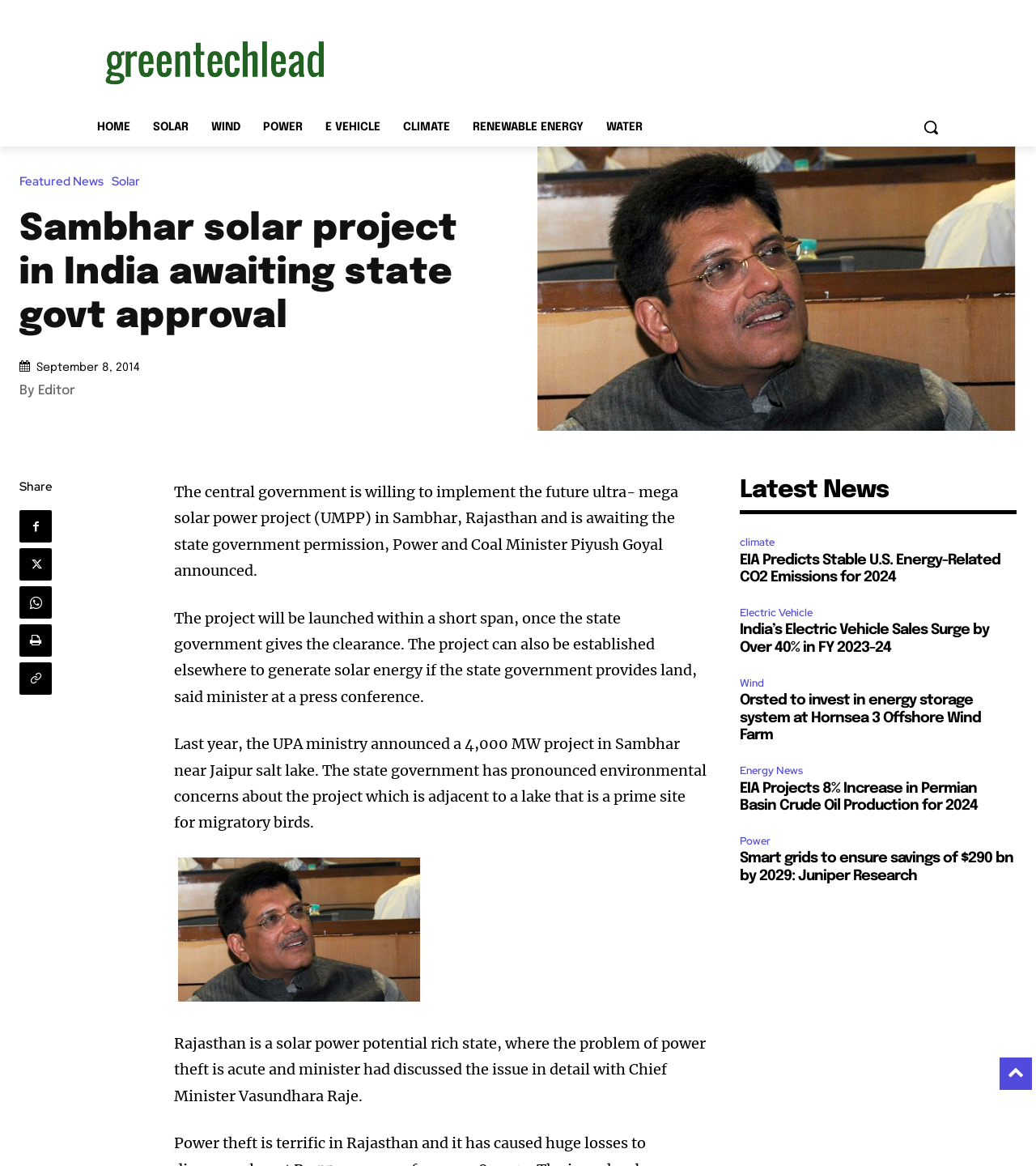Refer to the image and offer a detailed explanation in response to the question: What is the topic of the article?

I determined the topic of the article by reading the heading 'Sambhar solar project in India awaiting state govt approval' and the surrounding content, which discusses the project's details.